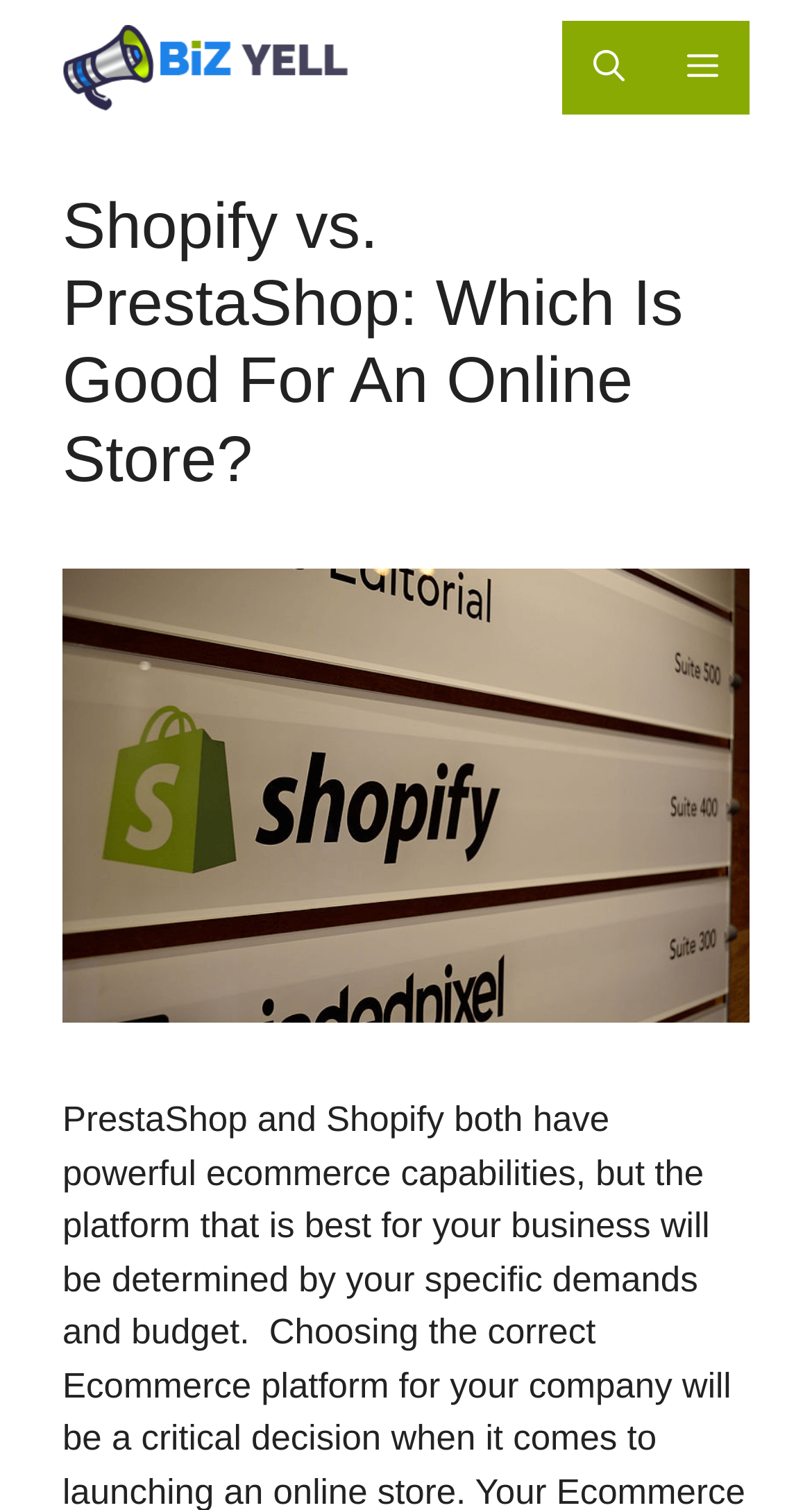Extract the main heading from the webpage content.

Shopify vs. PrestaShop: Which Is Good For An Online Store?